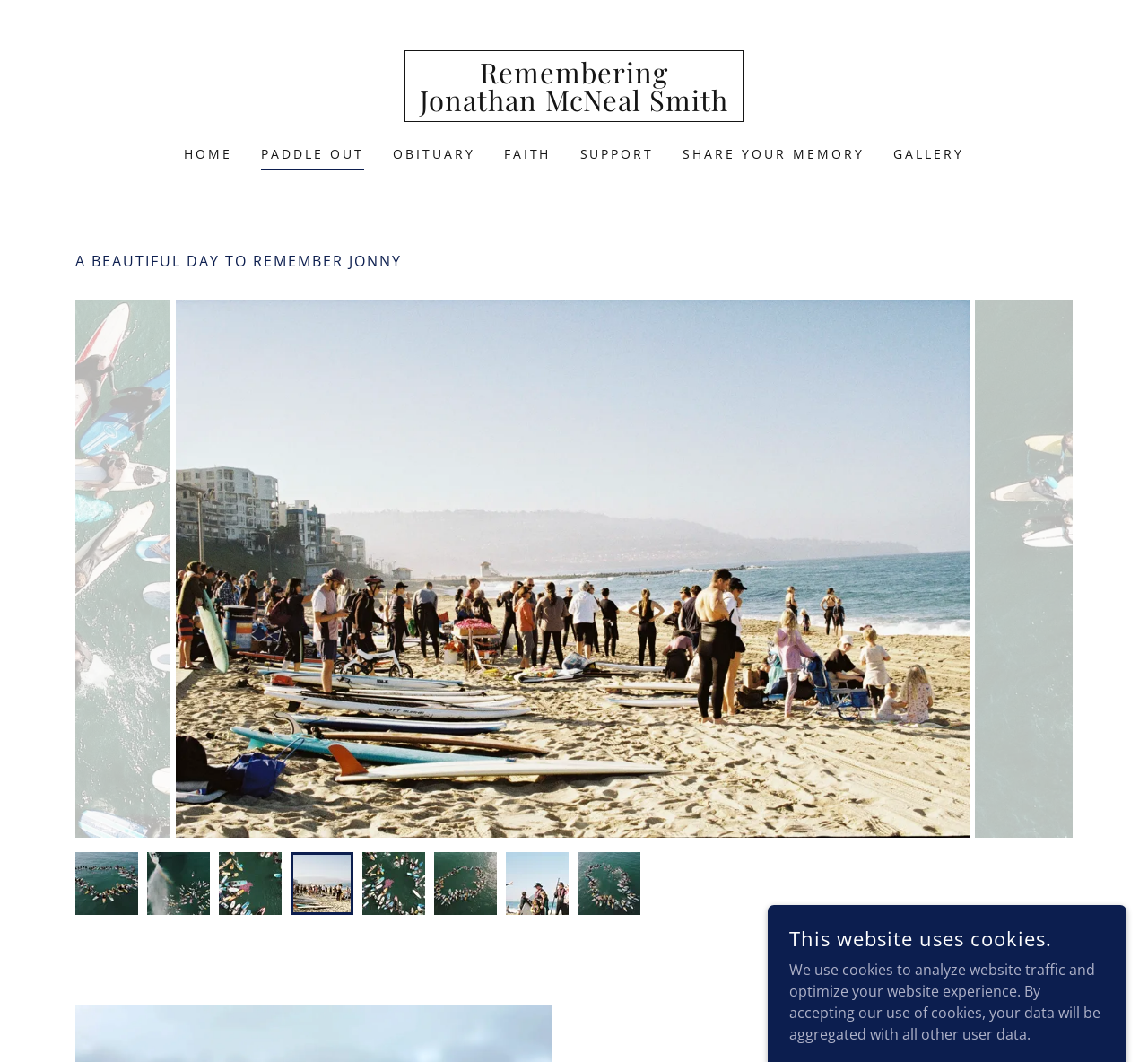Identify the bounding box coordinates of the area you need to click to perform the following instruction: "Click the right button".

[0.906, 0.517, 0.934, 0.554]